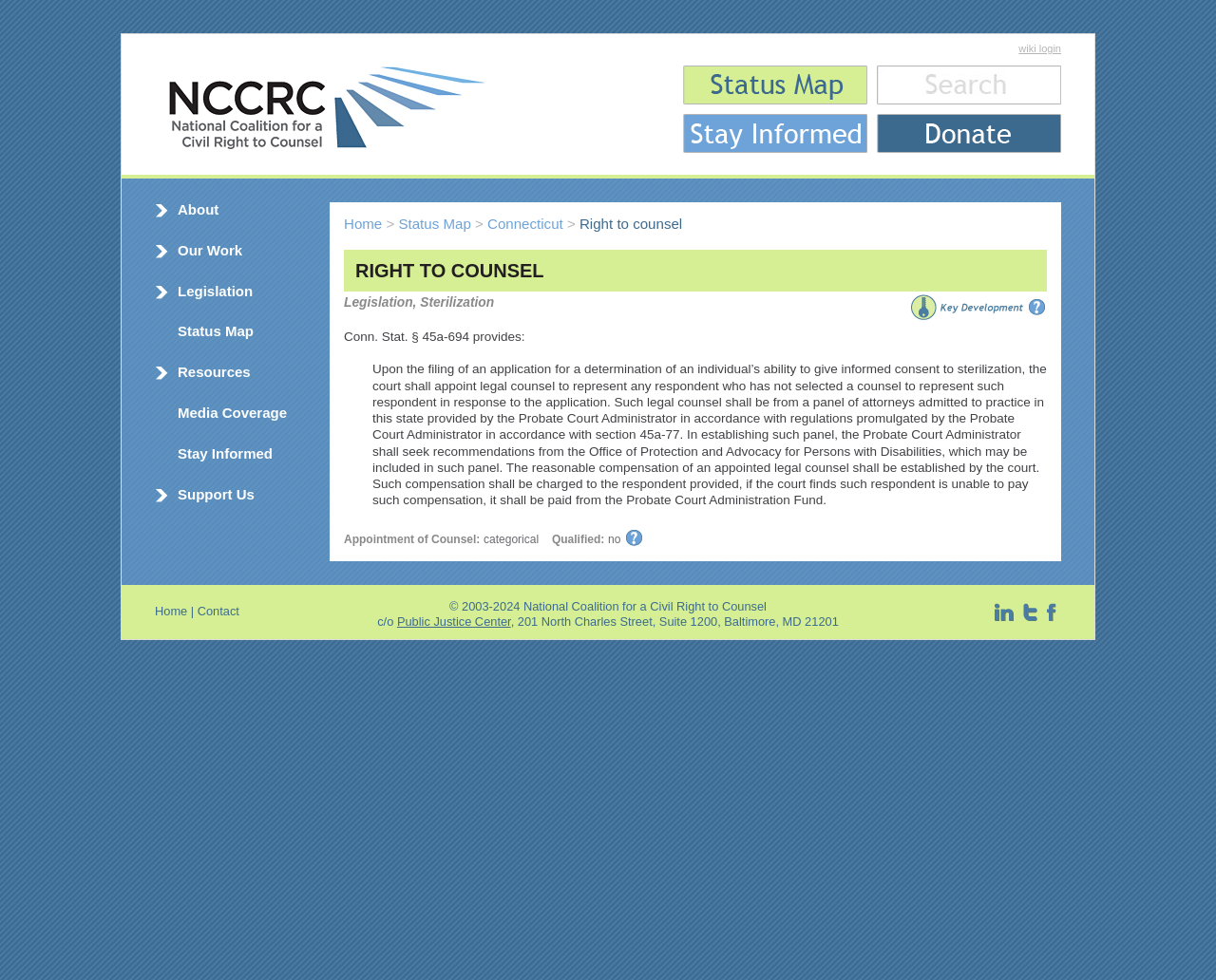Extract the bounding box coordinates for the UI element described by the text: "wiki login". The coordinates should be in the form of [left, top, right, bottom] with values between 0 and 1.

[0.838, 0.044, 0.873, 0.055]